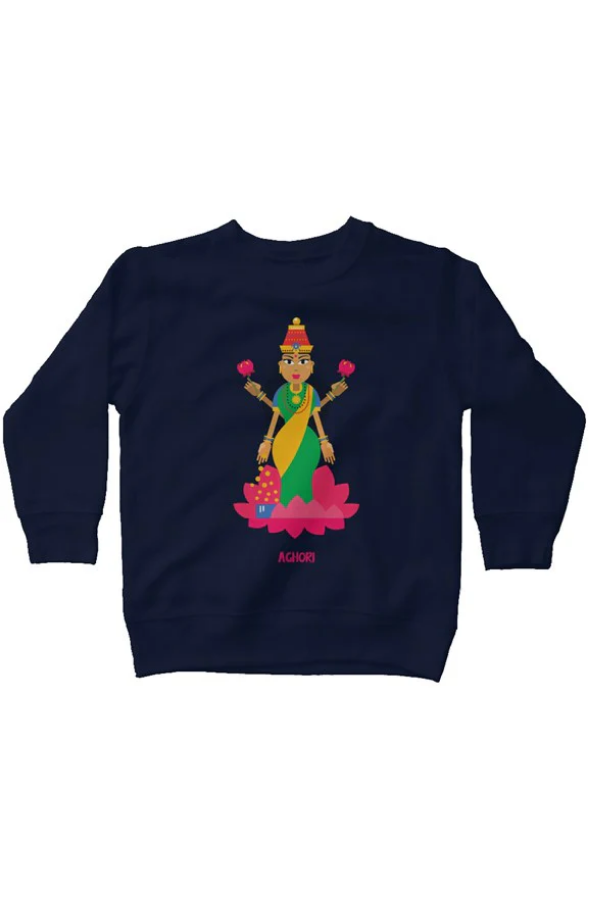What is Lakshmi holding in each hand?
Please look at the screenshot and answer in one word or a short phrase.

Lotus flowers